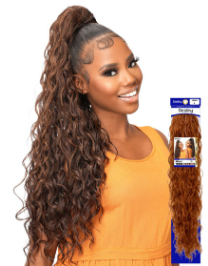Analyze the image and describe all key details you can observe.

The image showcases a model wearing a stunning long, curly drawstring ponytail in a beautiful reddish-brown hue. She is smiling, radiating confidence as her hair cascades down, emphasizing the luxurious fullness and natural movement of the curls. The ponytail is expertly styled, highlighting its bouncy texture and the sleek design that embodies both elegance and versatility. Accompanying the model is a product packaging showcasing the "Destiny Drawstring Lucero," indicating its availability and drawing attention to the color options and features. The overall presentation is vibrant and stylish, appealing to those looking to enhance their hair game with this fashionable accessory.